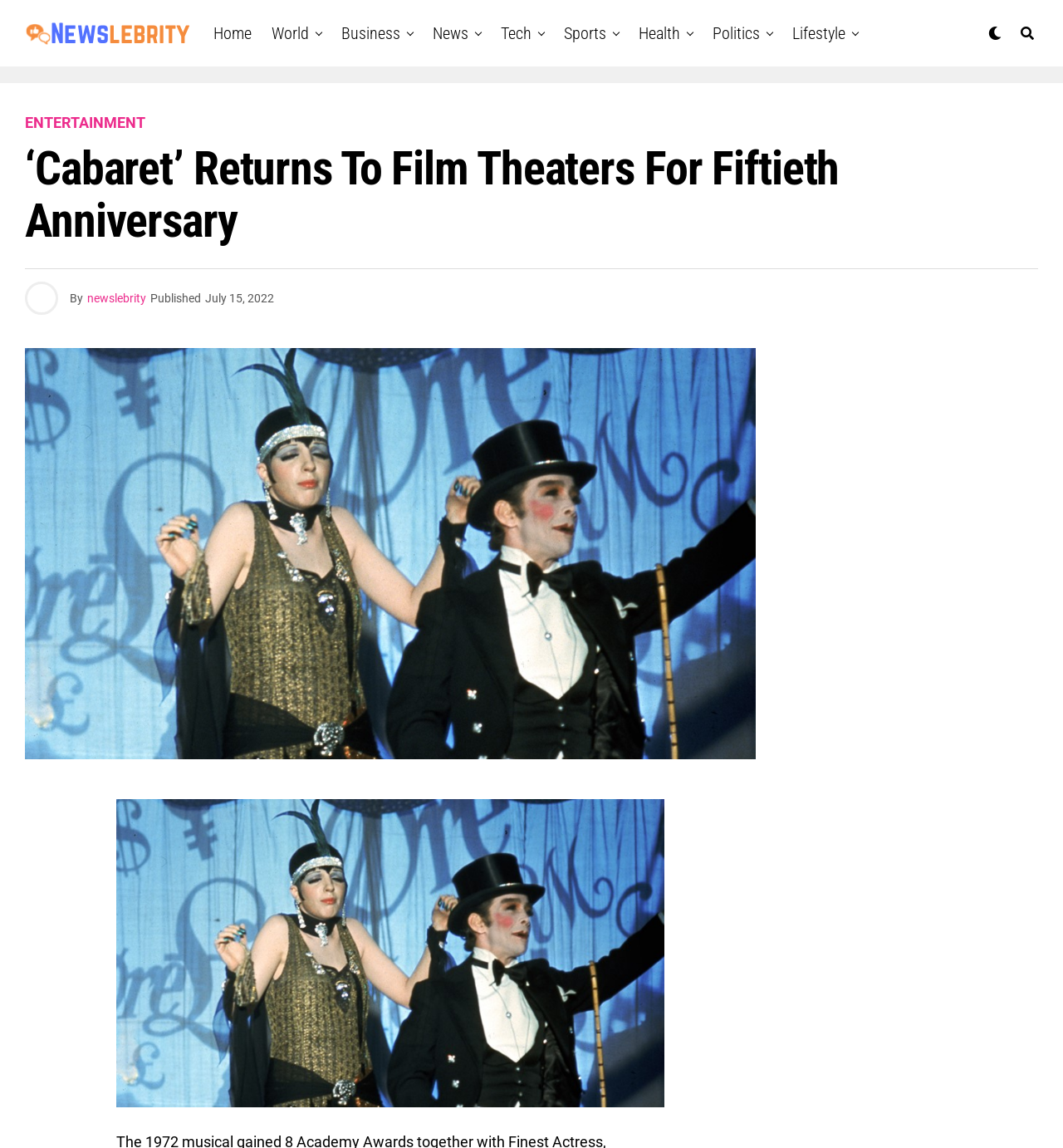Can you find the bounding box coordinates for the element that needs to be clicked to execute this instruction: "read ENTERTAINMENT news"? The coordinates should be given as four float numbers between 0 and 1, i.e., [left, top, right, bottom].

[0.023, 0.101, 0.137, 0.114]